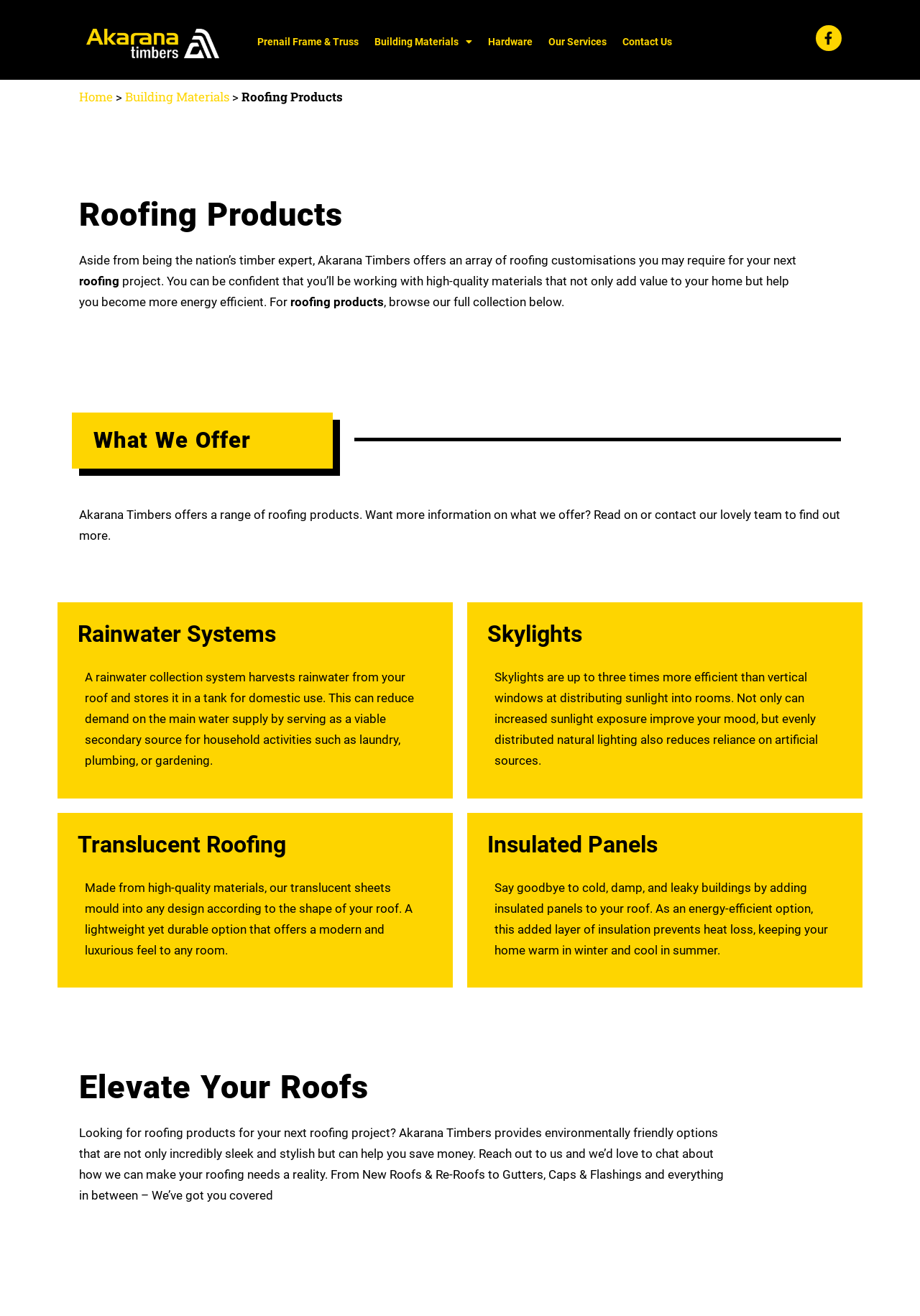Respond to the question below with a single word or phrase:
What is the purpose of a rainwater collection system?

Reduces demand on main water supply